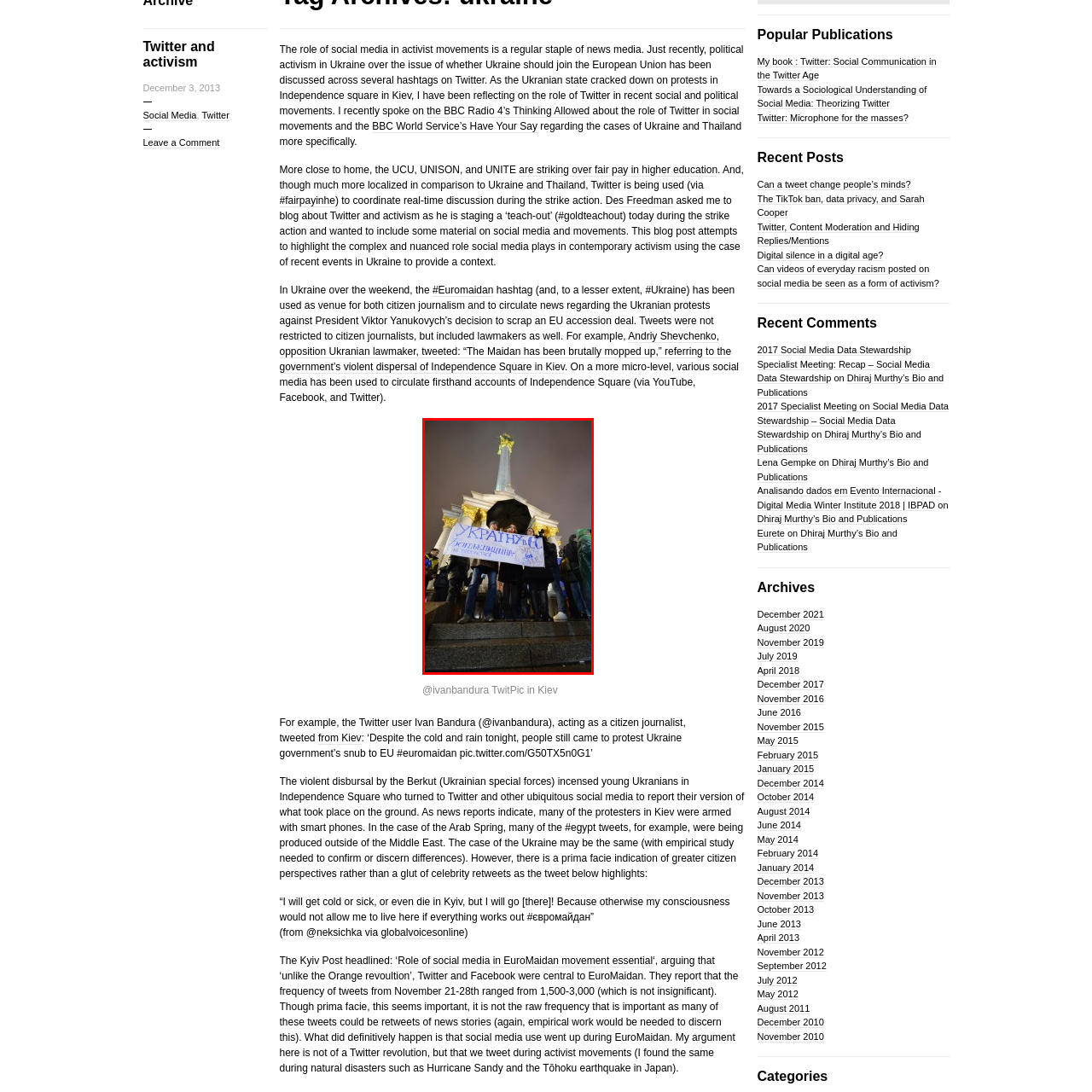What role does social media play in the movement?
Inspect the part of the image highlighted by the red bounding box and give a detailed answer to the question.

According to the caption, social media platforms like Twitter play a significant role in mobilizing and documenting the movement, highlighting the importance of citizen journalism during pivotal moments of political activism.